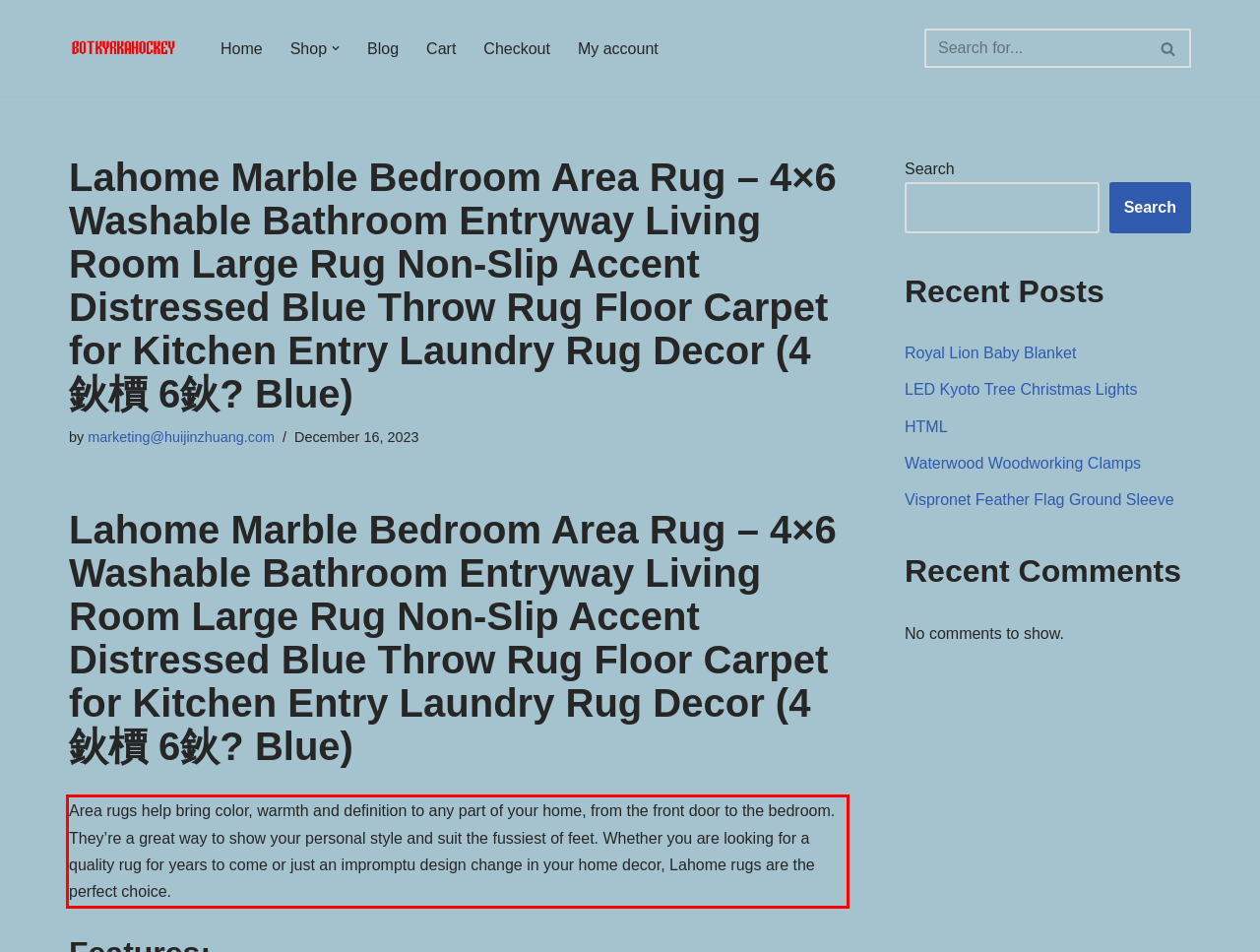From the screenshot of the webpage, locate the red bounding box and extract the text contained within that area.

Area rugs help bring color, warmth and definition to any part of your home, from the front door to the bedroom. They’re a great way to show your personal style and suit the fussiest of feet. Whether you are looking for a quality rug for years to come or just an impromptu design change in your home decor, Lahome rugs are the perfect choice.